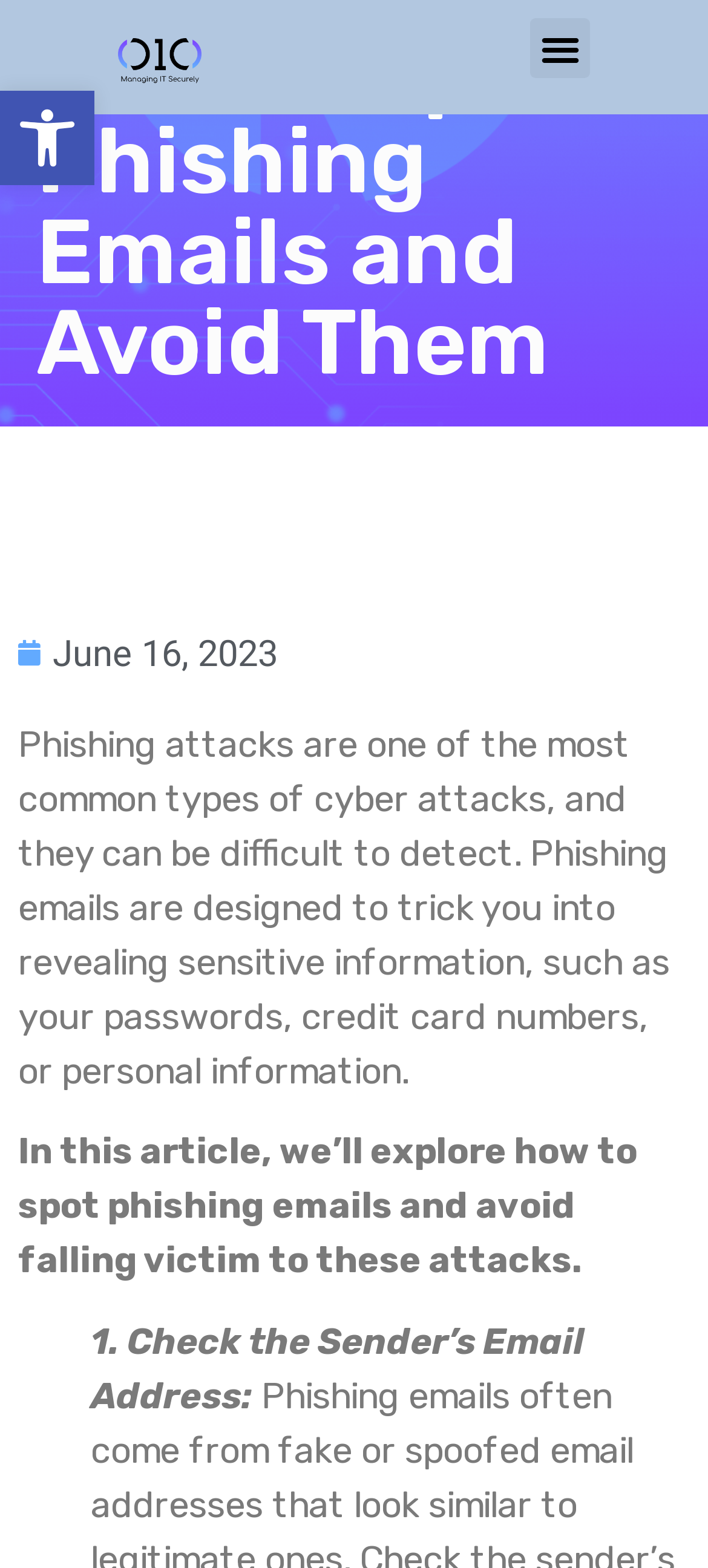Using the element description: "June 16, 2023", determine the bounding box coordinates. The coordinates should be in the format [left, top, right, bottom], with values between 0 and 1.

[0.026, 0.399, 0.392, 0.434]